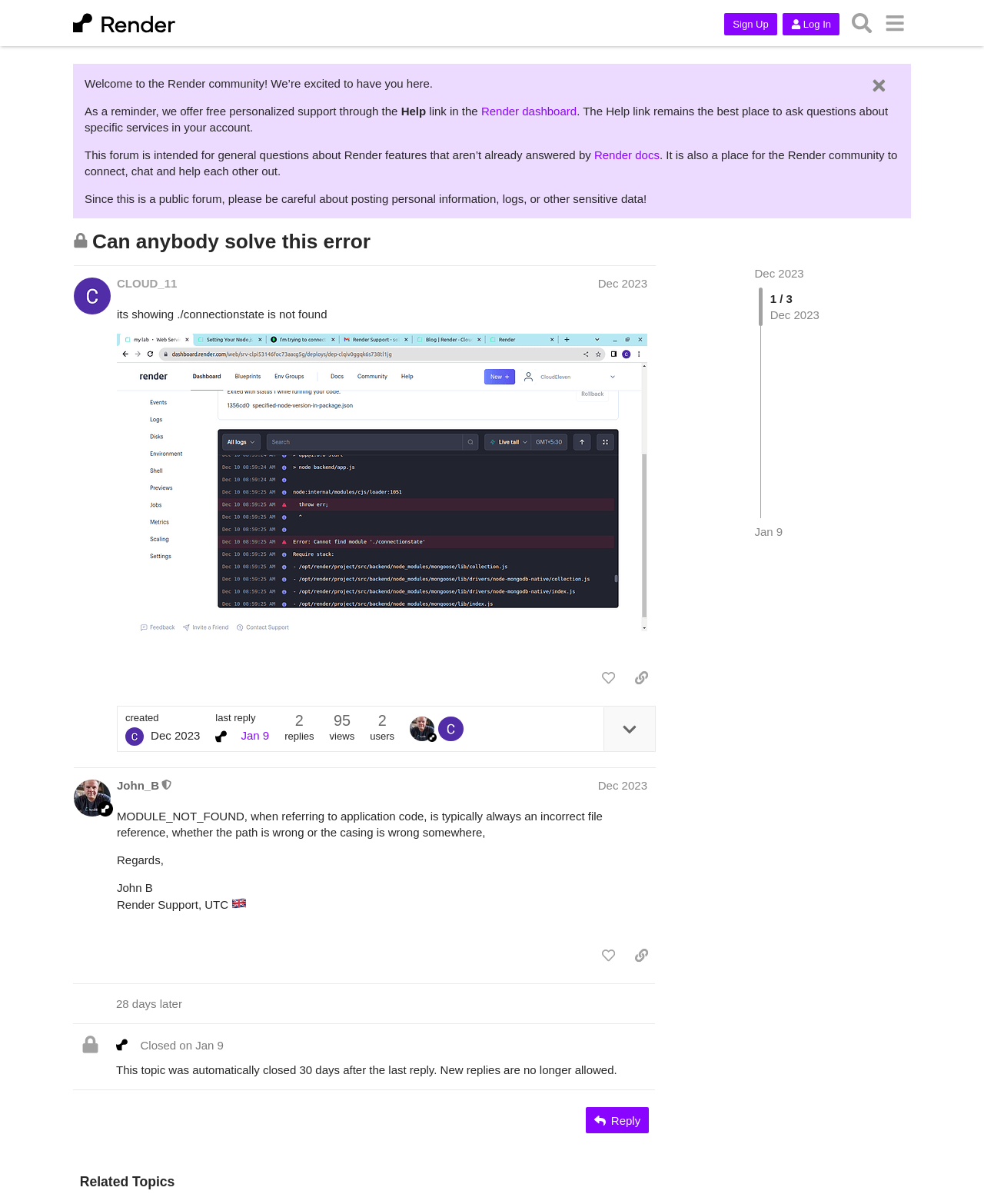What is the error message in the first post?
Give a thorough and detailed response to the question.

I examined the first post region and found the static text element with the error message 'its showing ./connectionstate is not found'.